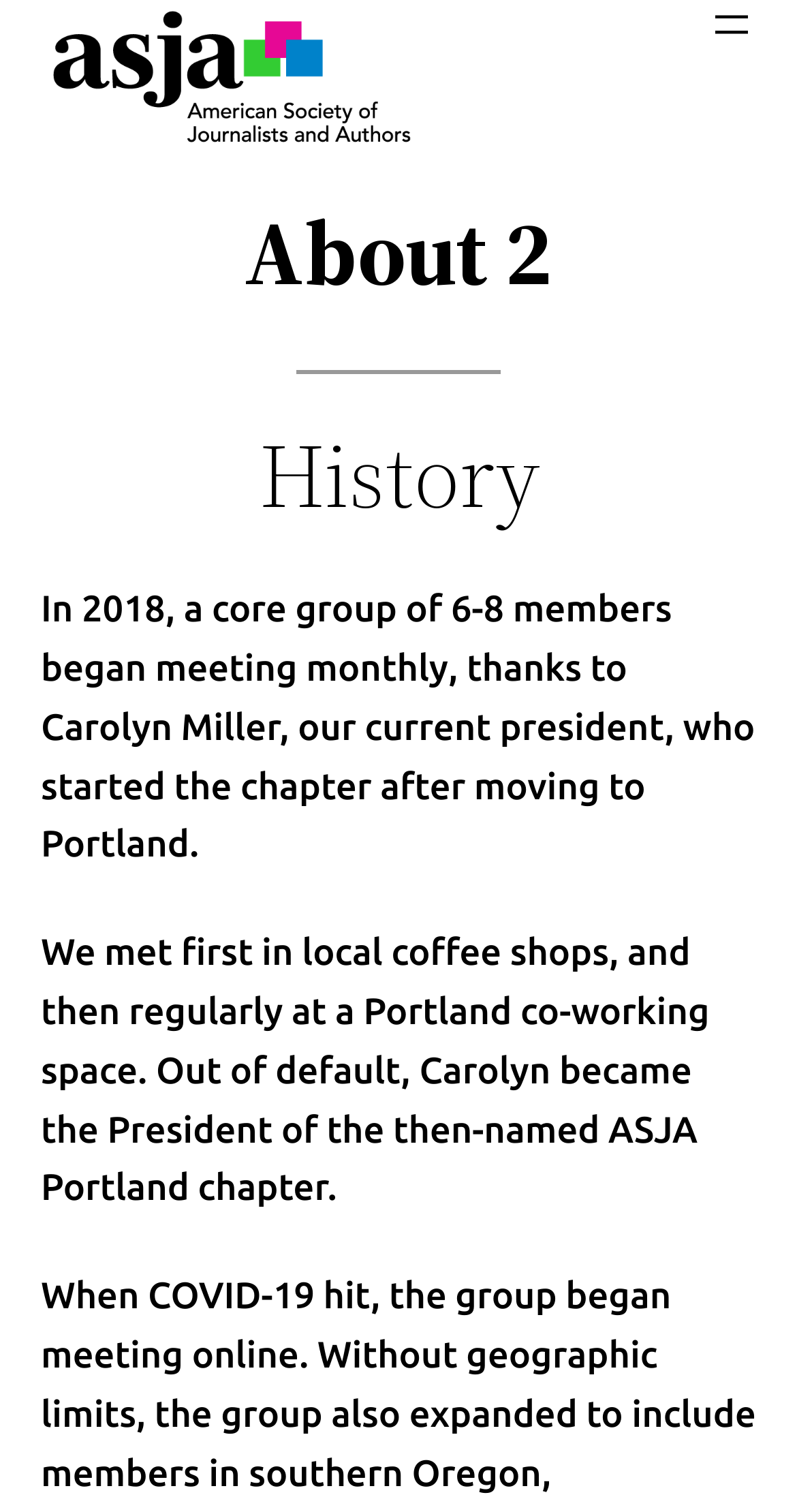Respond with a single word or phrase to the following question: What is the topic of the second heading?

History